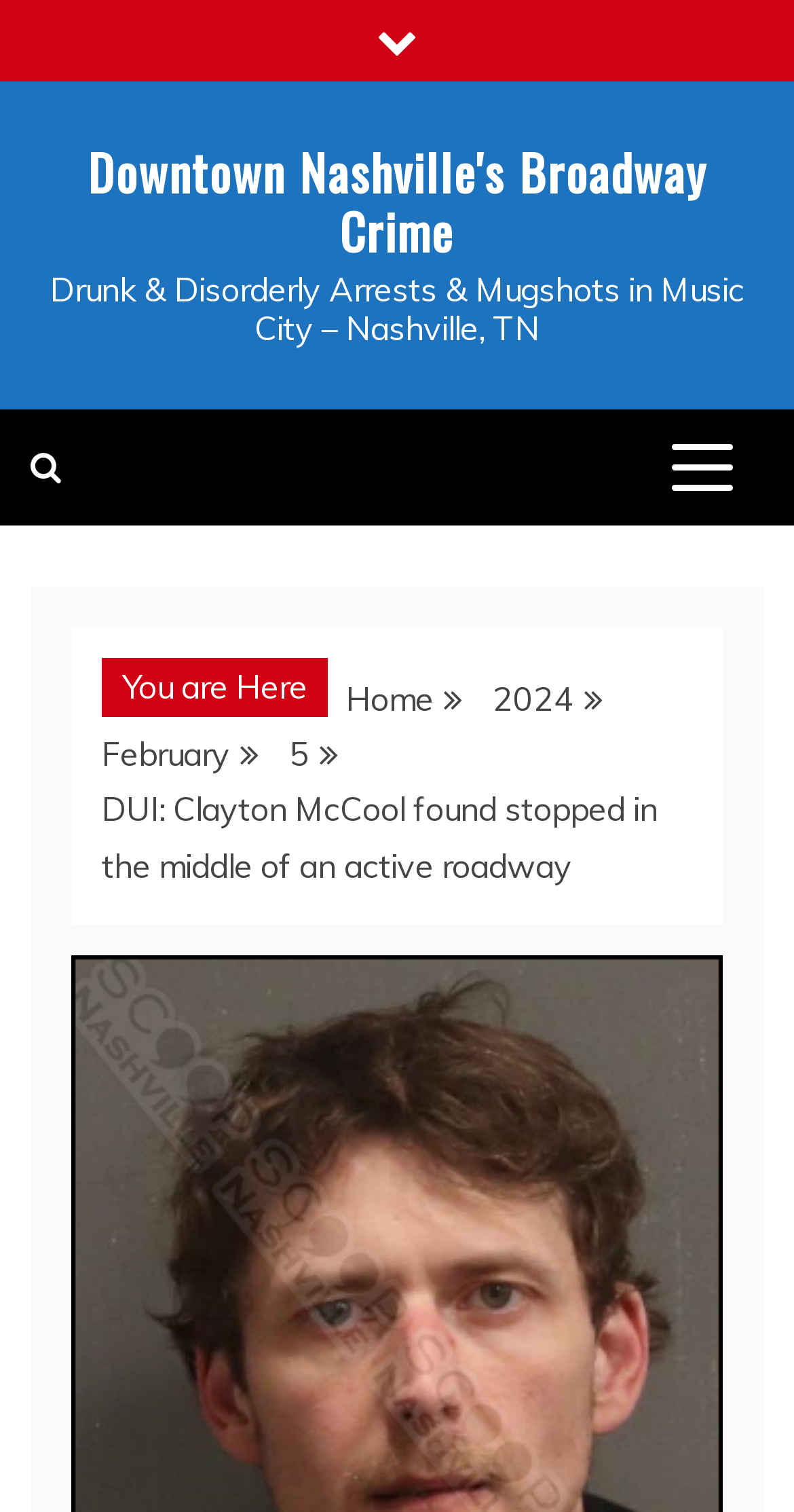Utilize the information from the image to answer the question in detail:
What is the name of the person mentioned in the article?

I found the name of the person mentioned in the article in the static text 'DUI: Clayton McCool found stopped in the middle of an active roadway' which is located in the breadcrumbs navigation element.